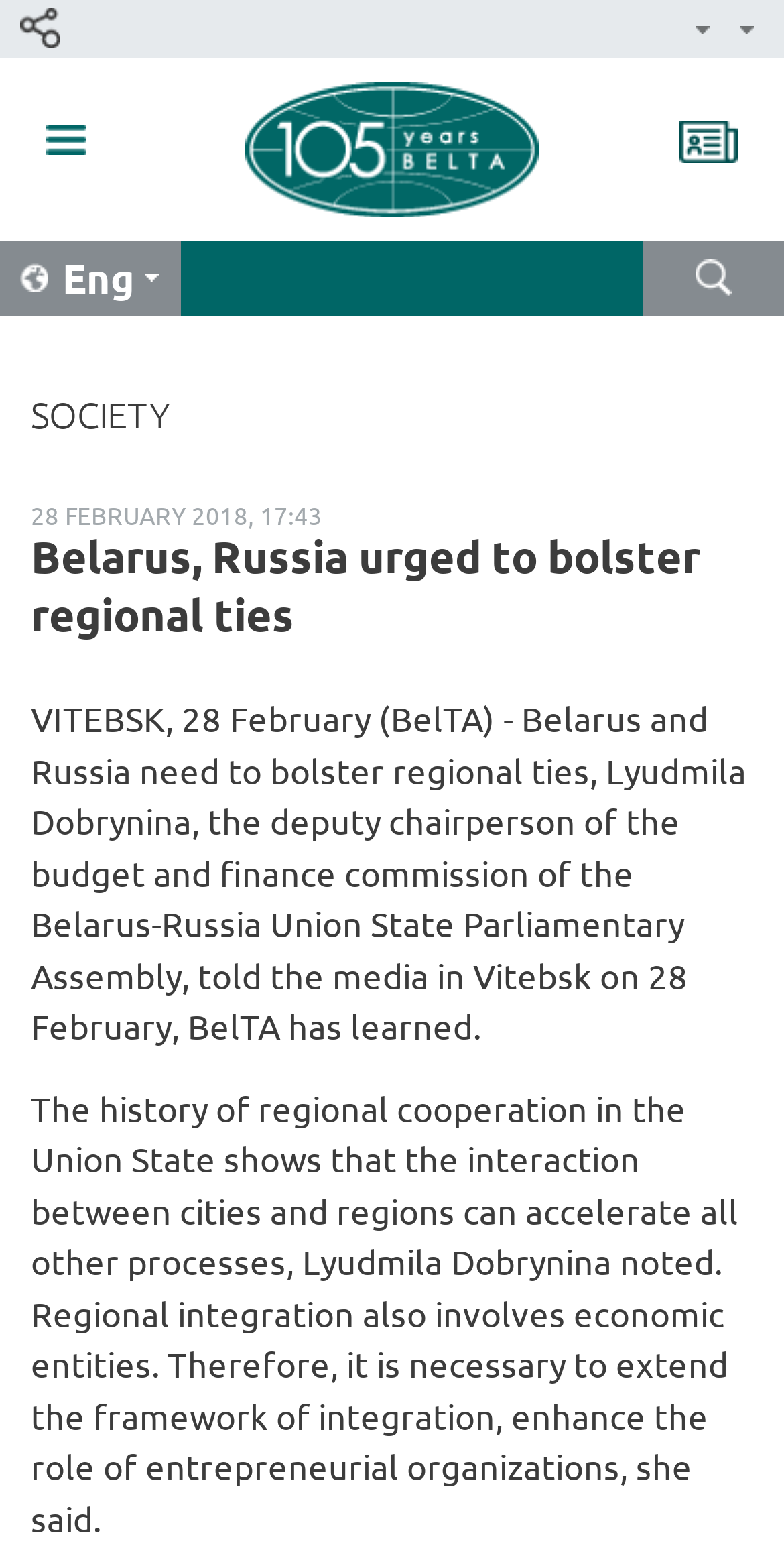Calculate the bounding box coordinates of the UI element given the description: "alt="Соцсети" title="Соцсети"".

[0.026, 0.0, 0.077, 0.037]